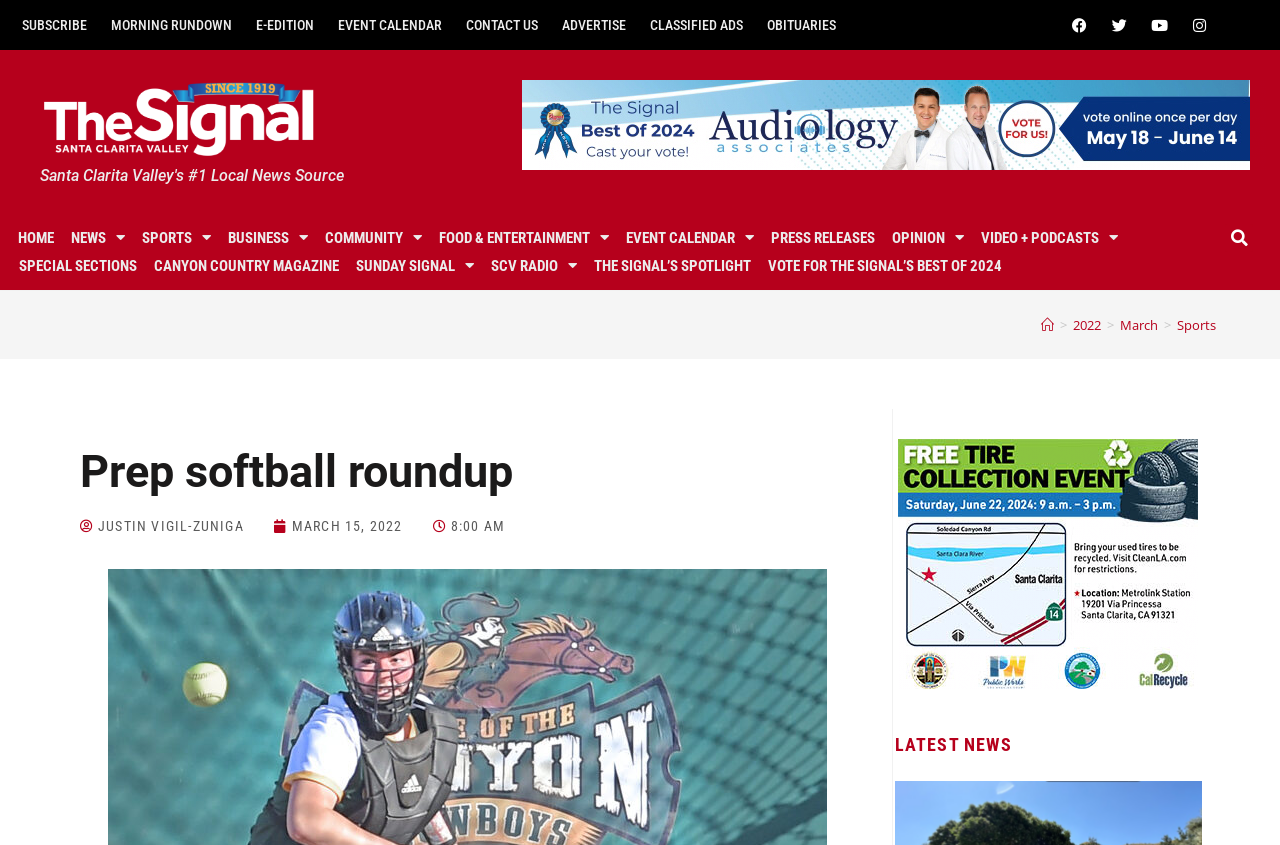Please find the bounding box coordinates of the element that must be clicked to perform the given instruction: "Visit the Facebook page". The coordinates should be four float numbers from 0 to 1, i.e., [left, top, right, bottom].

[0.831, 0.012, 0.855, 0.047]